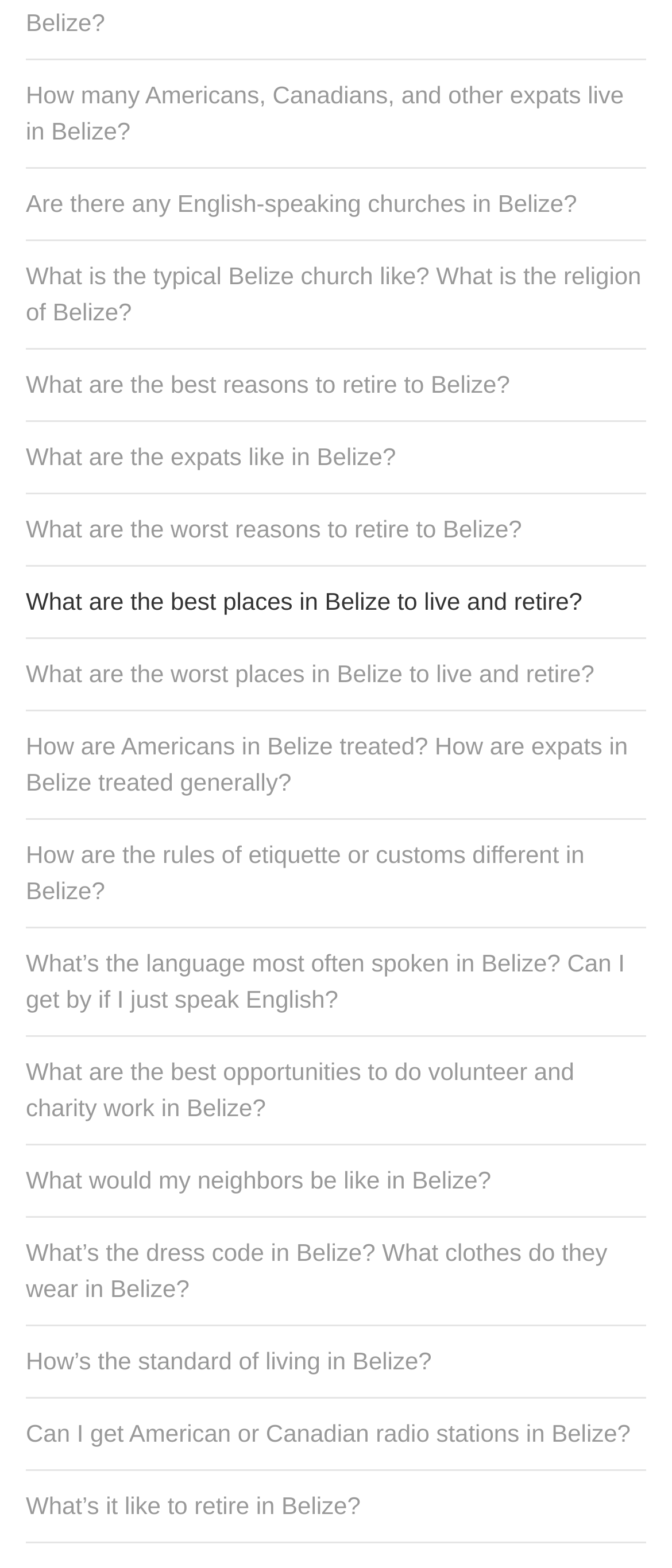Find the bounding box coordinates for the area that must be clicked to perform this action: "Click on 'How many Americans, Canadians, and other expats live in Belize?'".

[0.038, 0.044, 0.962, 0.101]